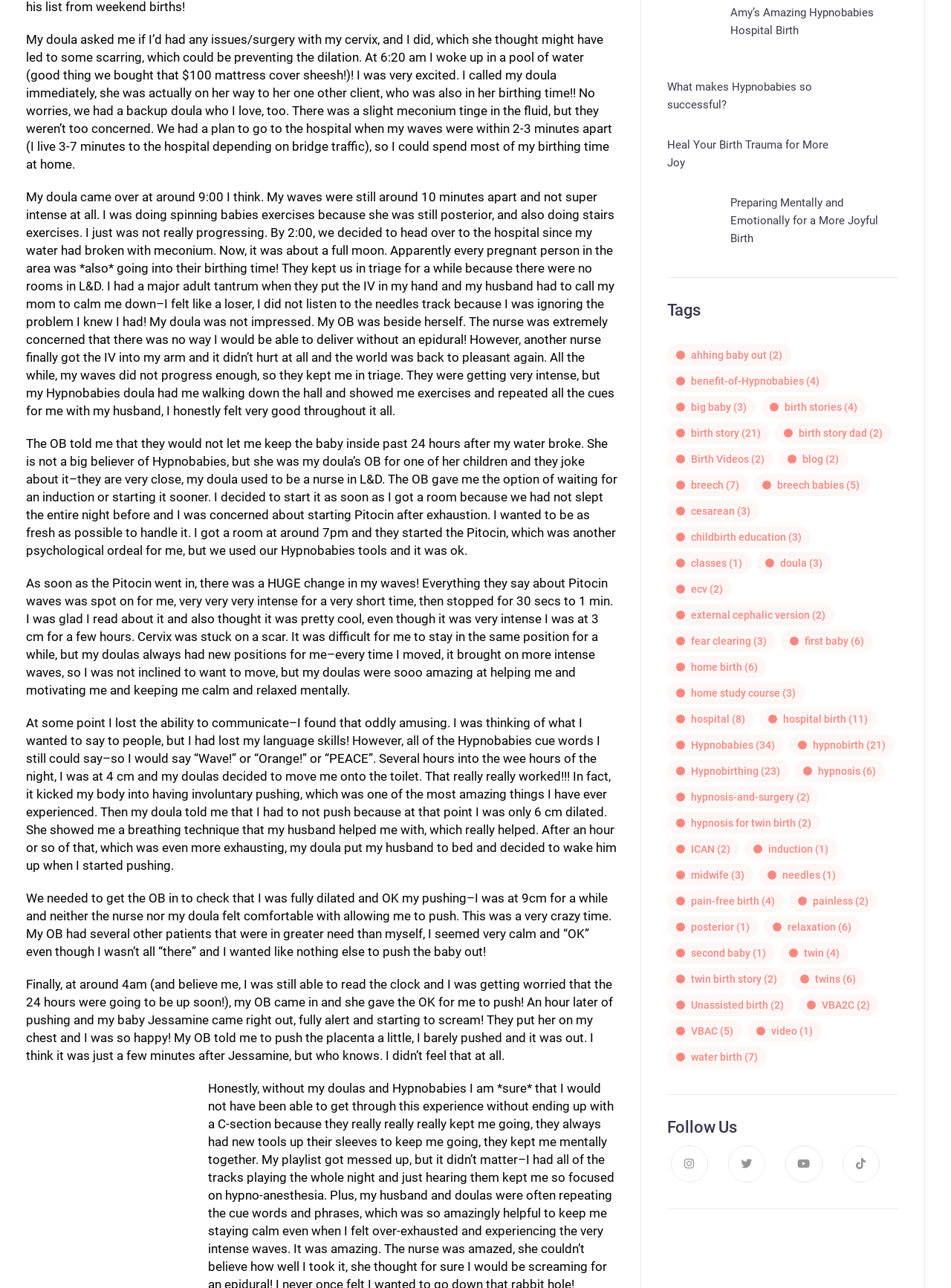Please determine the bounding box coordinates of the element's region to click for the following instruction: "Click on the link 'Amy’s Amazing Hypnobabies Hospital Birth'".

[0.701, 0.003, 0.945, 0.043]